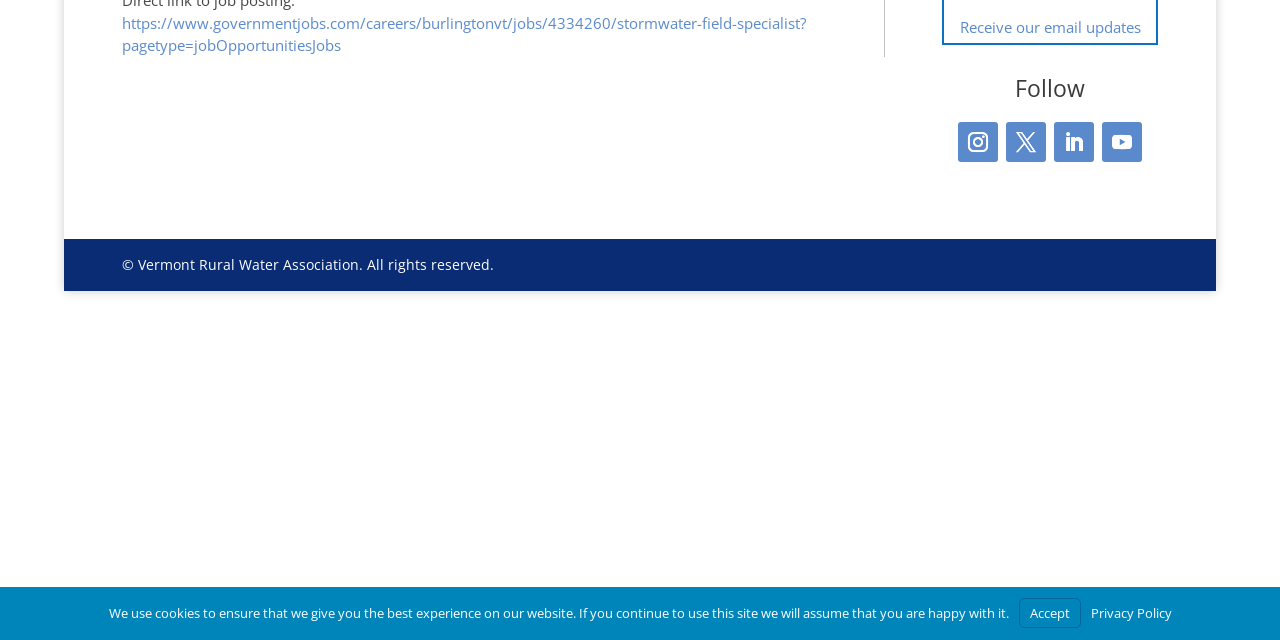Please find the bounding box coordinates (top-left x, top-left y, bottom-right x, bottom-right y) in the screenshot for the UI element described as follows: Christian Medical College (CMC)

None